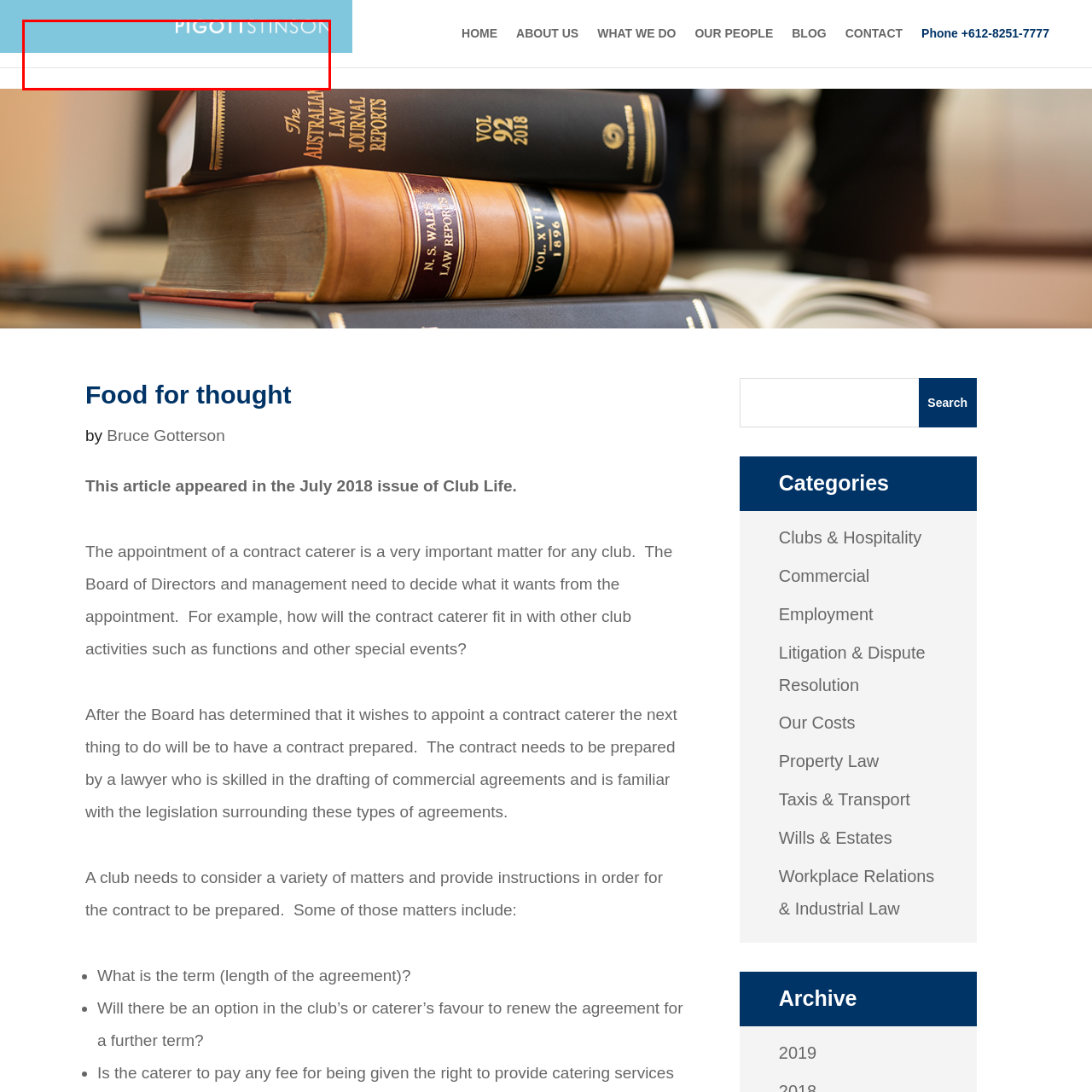Direct your attention to the part of the image marked by the red boundary and give a detailed response to the following question, drawing from the image: Is the logo placed at the bottom of the image?

According to the caption, the logo is prominently featured, and below it, there is white space, which implies that the logo is not placed at the bottom of the image.